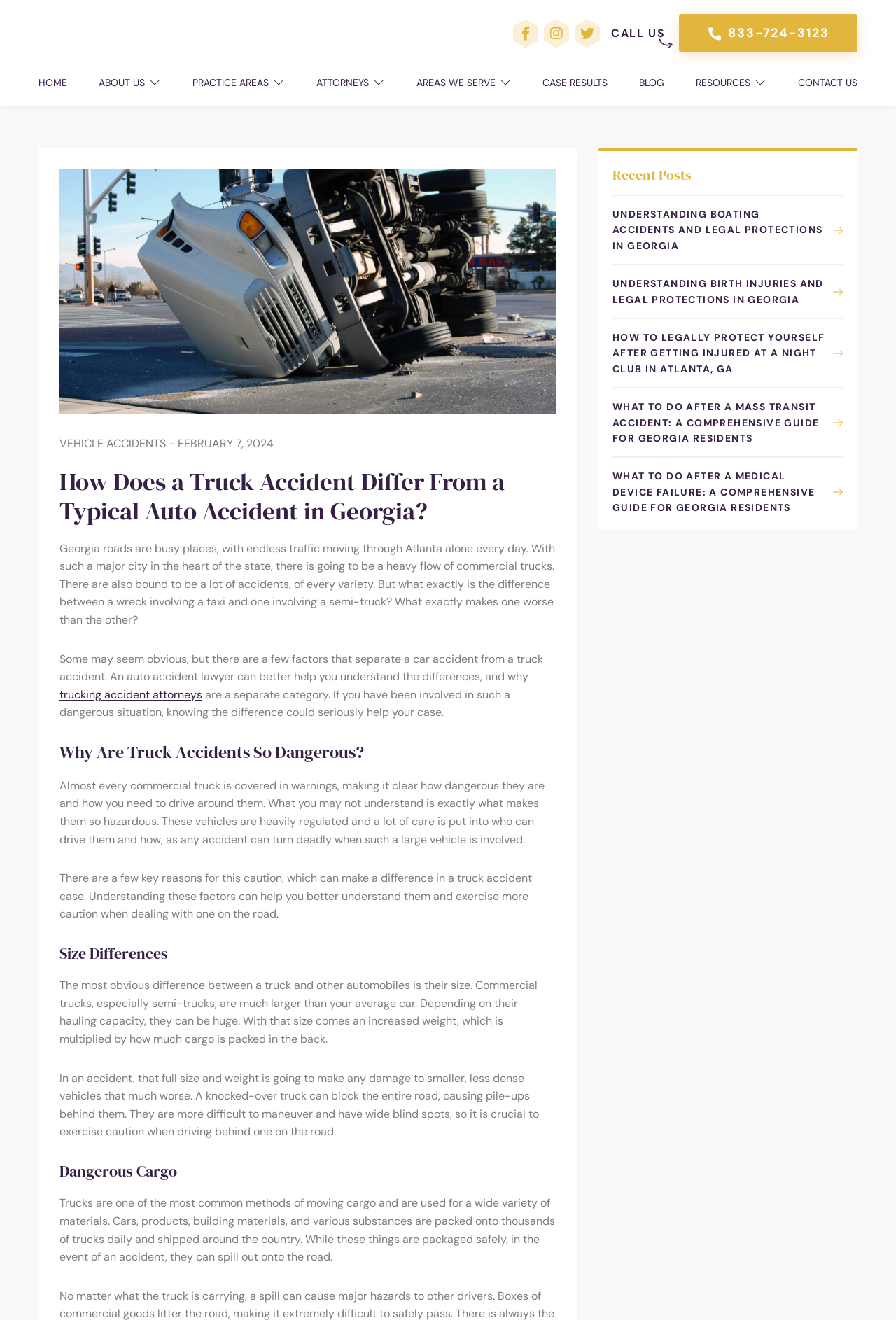What is the phone number to call for assistance?
Give a detailed explanation using the information visible in the image.

I found the phone number by looking at the top-right corner of the webpage, where it says 'CALL US' and provides the phone number '833-724-3123'.